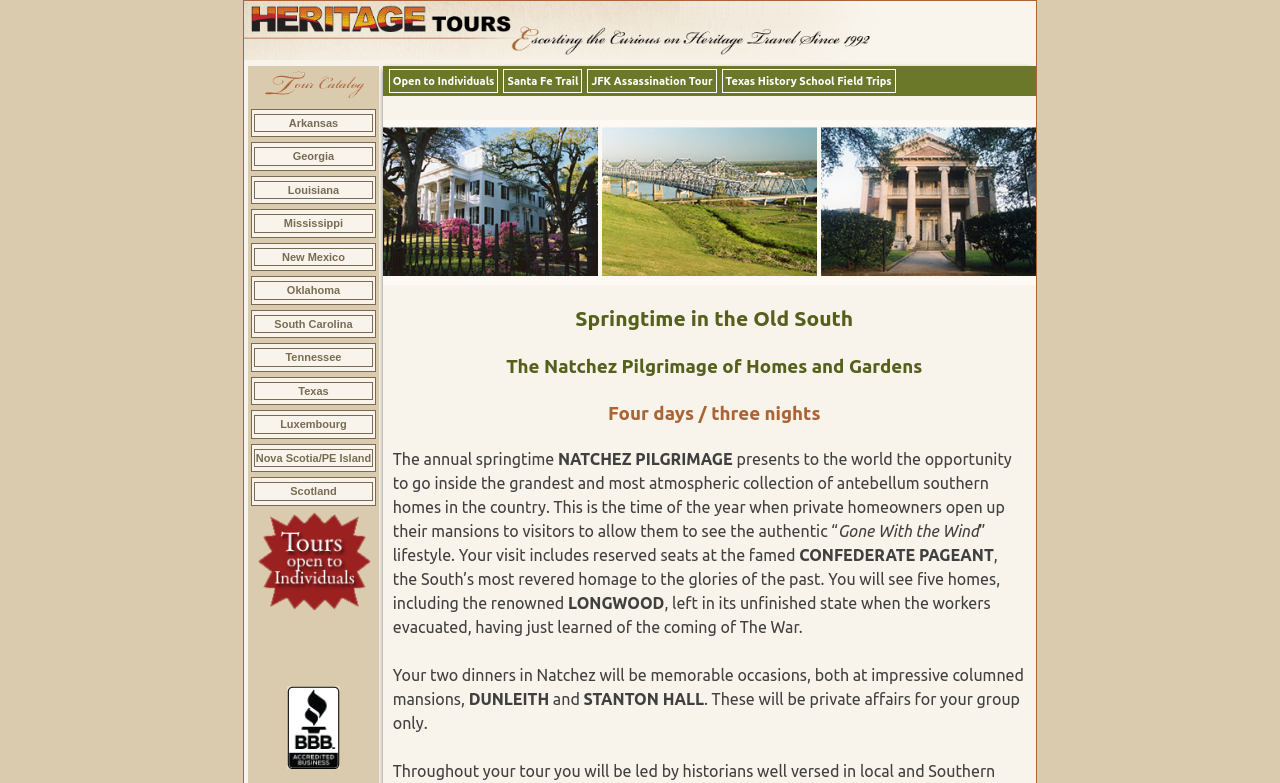Refer to the image and provide an in-depth answer to the question:
What is the name of the pageant mentioned on the webpage?

The webpage mentions a pageant called the 'CONFEDERATE PAGEANT', which is described as 'the South’s most revered homage to the glories of the past'.